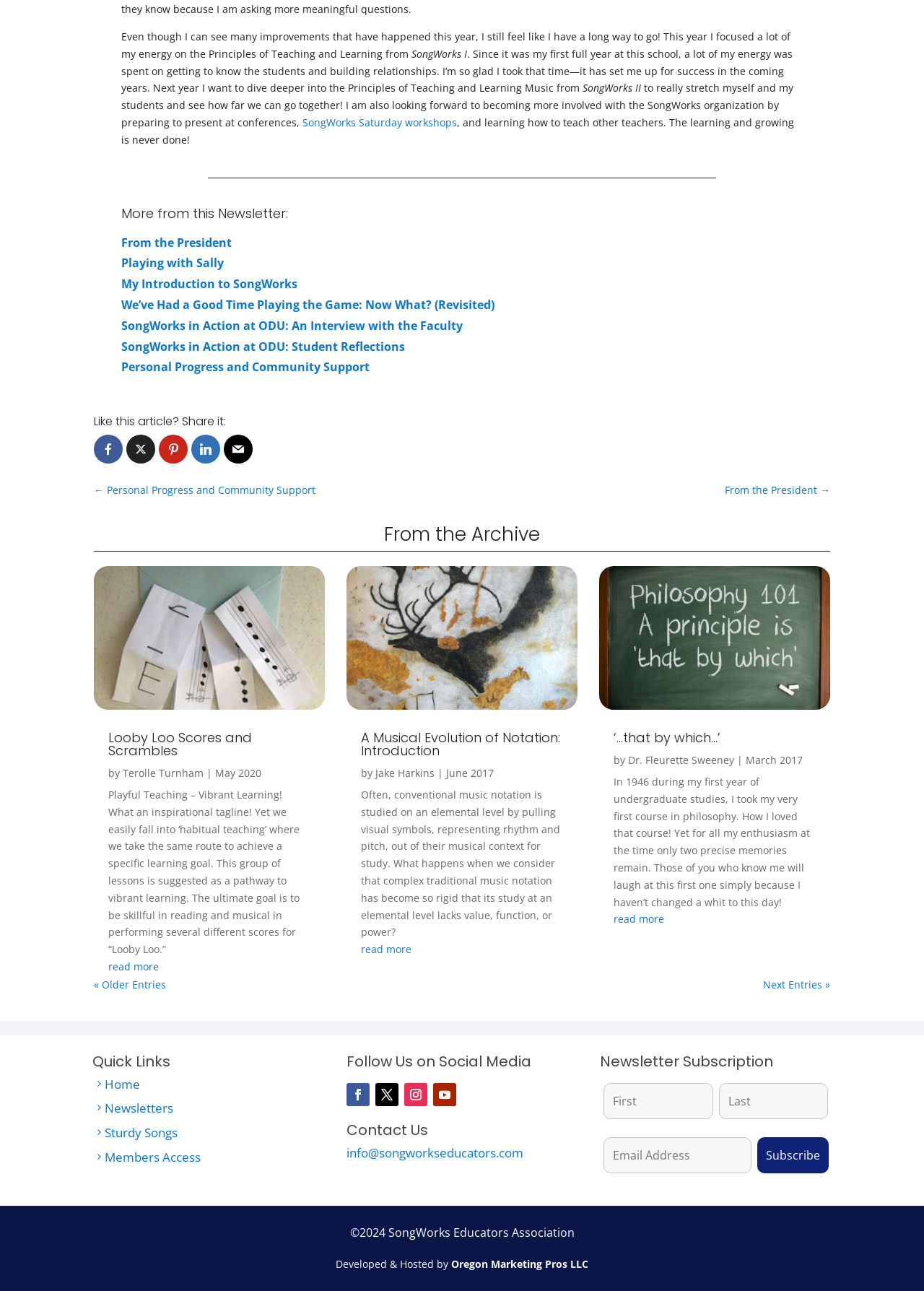Specify the bounding box coordinates of the element's region that should be clicked to achieve the following instruction: "Follow SongWorks Educators on Facebook". The bounding box coordinates consist of four float numbers between 0 and 1, in the format [left, top, right, bottom].

[0.375, 0.839, 0.4, 0.857]